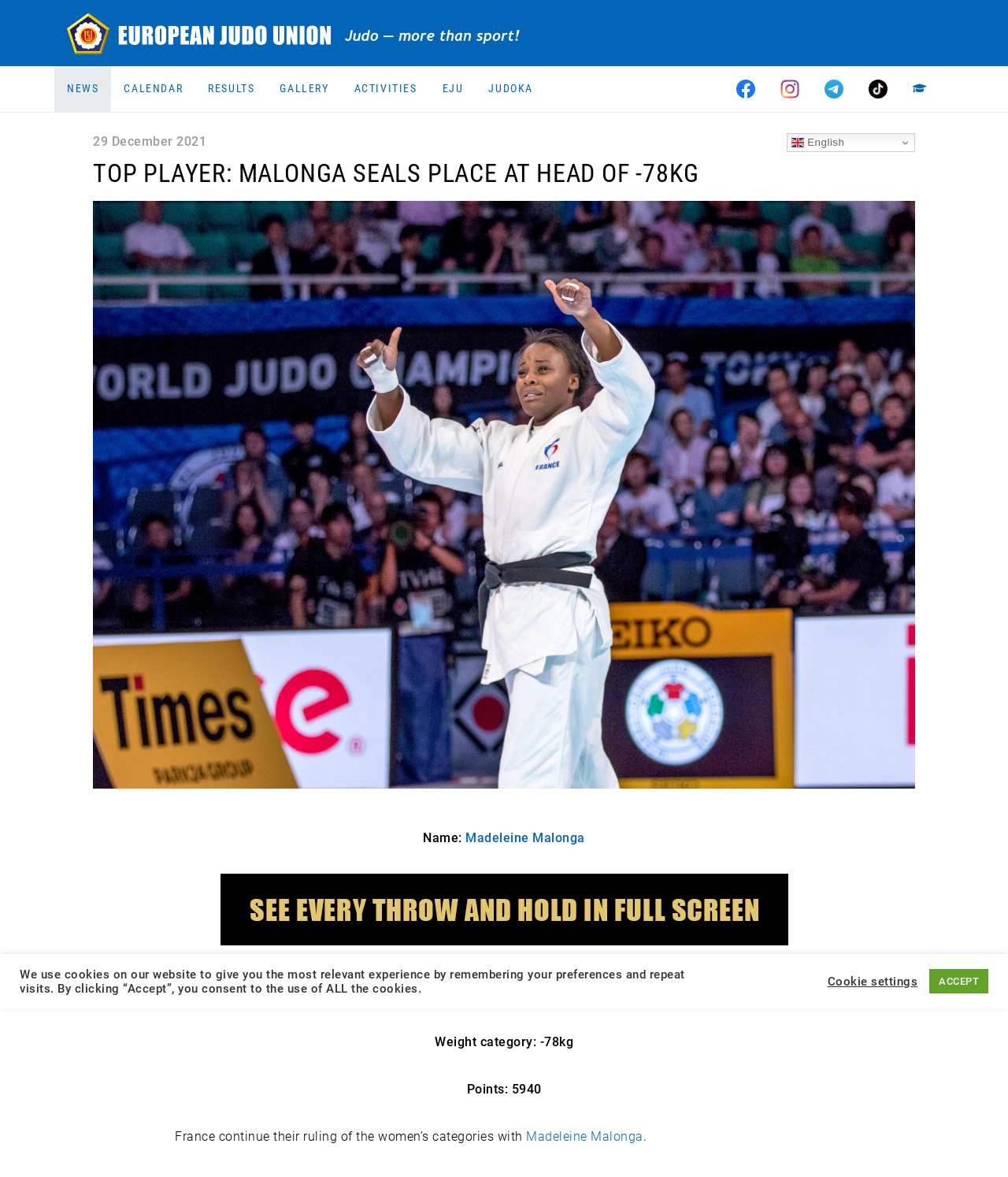Determine the bounding box coordinates for the region that must be clicked to execute the following instruction: "Click European Judo Union".

[0.066, 0.0, 0.518, 0.056]